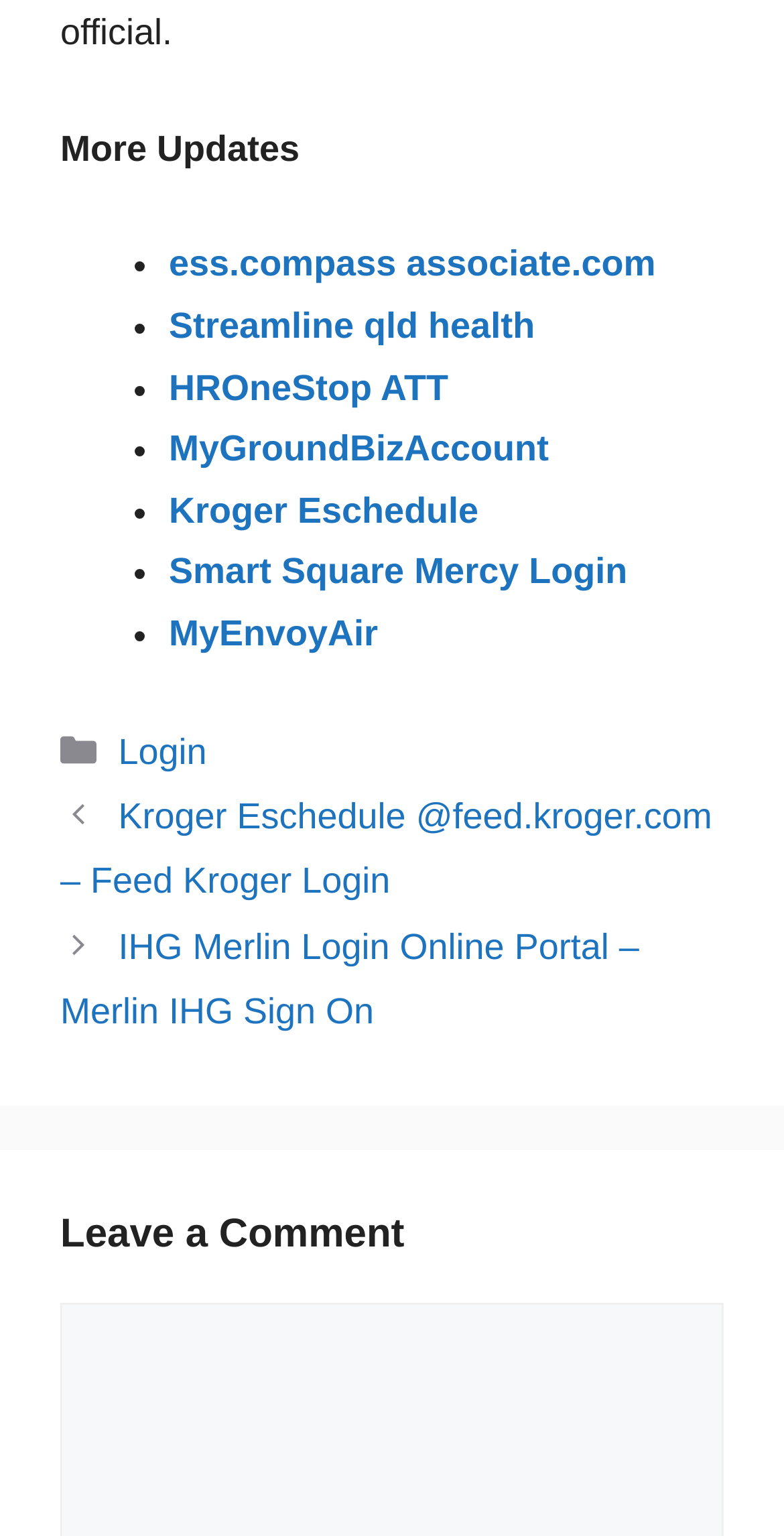Extract the bounding box for the UI element that matches this description: "Kroger Eschedule".

[0.215, 0.319, 0.61, 0.345]